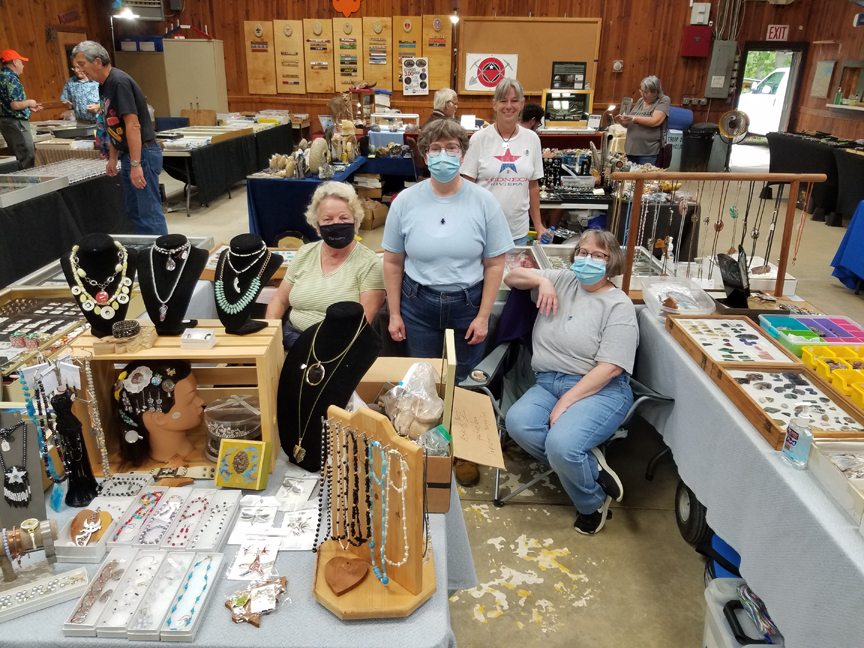What type of items are on display?
Using the image as a reference, answer the question in detail.

The caption states that the women are gathered around a display of handcrafted jewelry and hobby-related items, suggesting that the market is showcasing unique, locally made products.